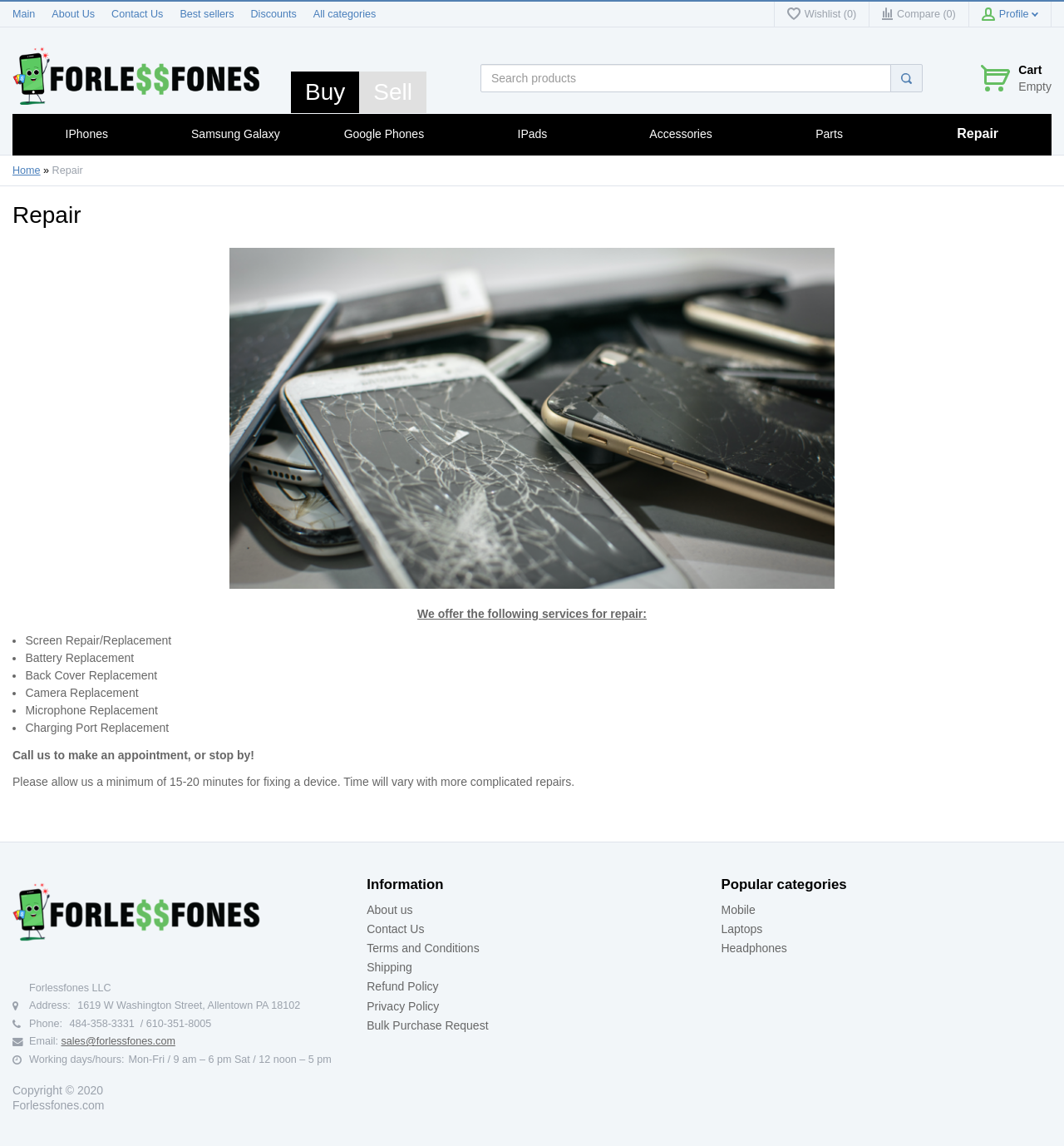What services does the repair shop offer?
Please use the image to provide a one-word or short phrase answer.

Screen Repair, Battery Replacement, etc.